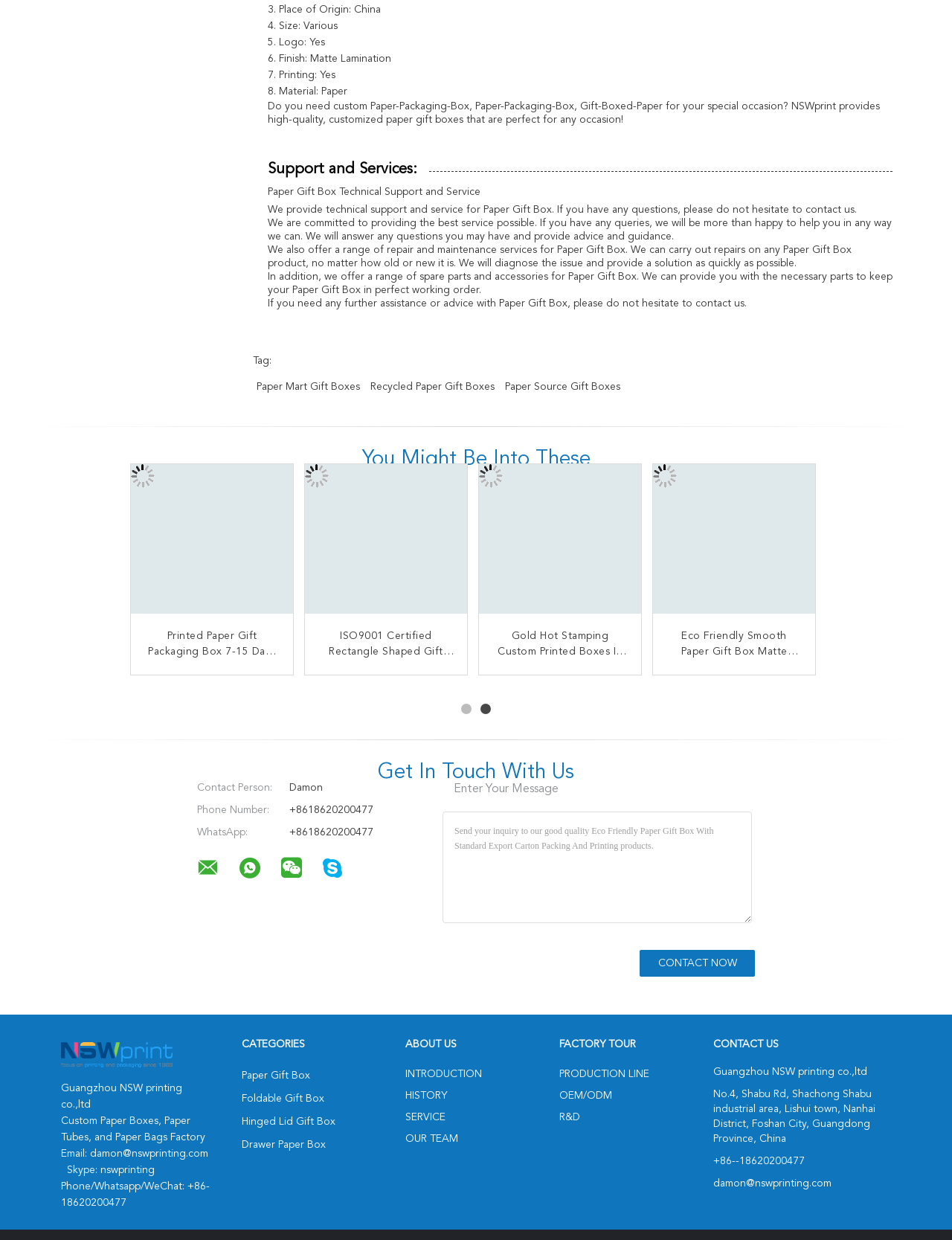What is the phone number of the company?
Please respond to the question with as much detail as possible.

The answer can be found in the 'Get In Touch With Us' section, where it says 'Phone Number: +8618620200477'.